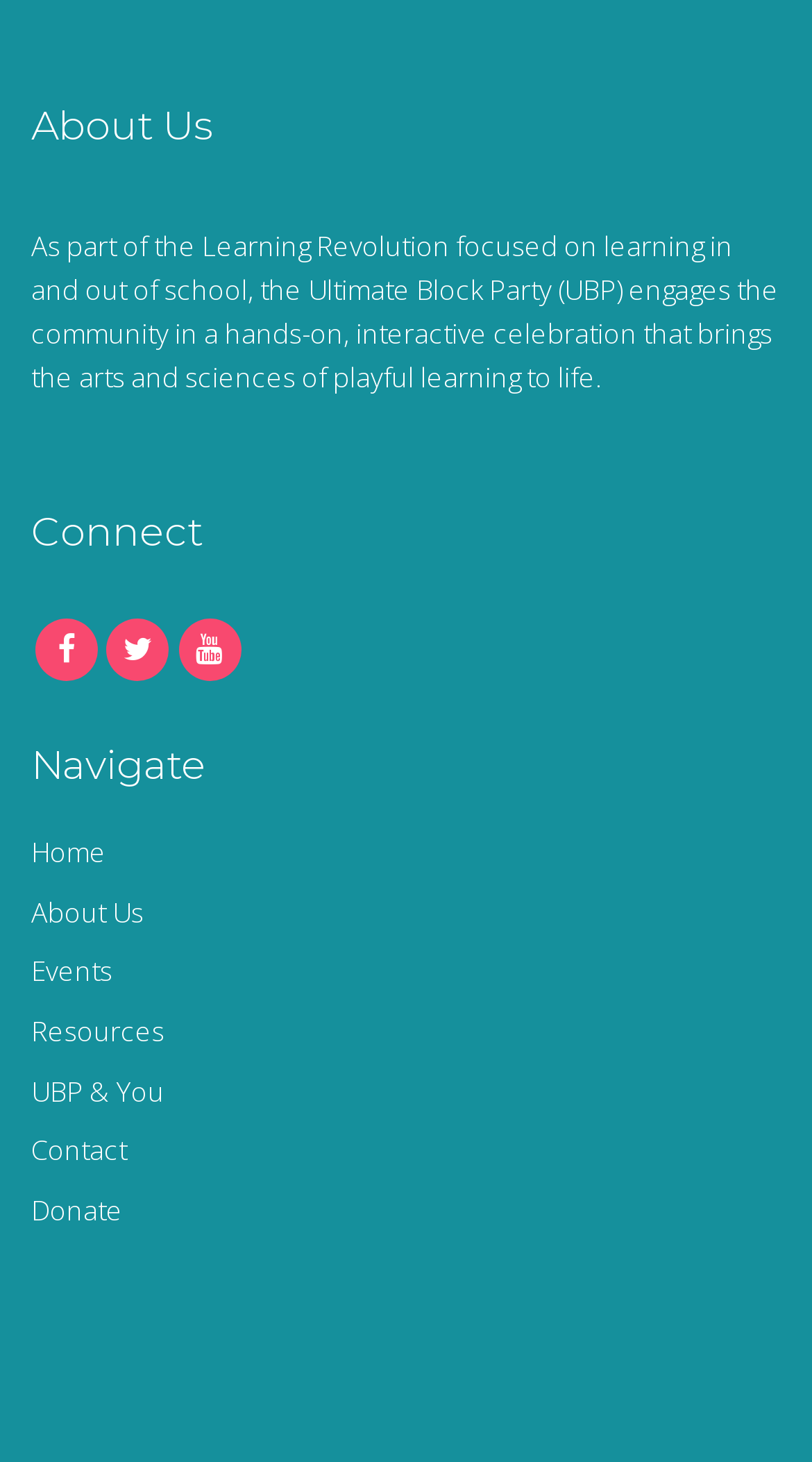Given the description: "About Us", determine the bounding box coordinates of the UI element. The coordinates should be formatted as four float numbers between 0 and 1, [left, top, right, bottom].

[0.038, 0.616, 0.962, 0.633]